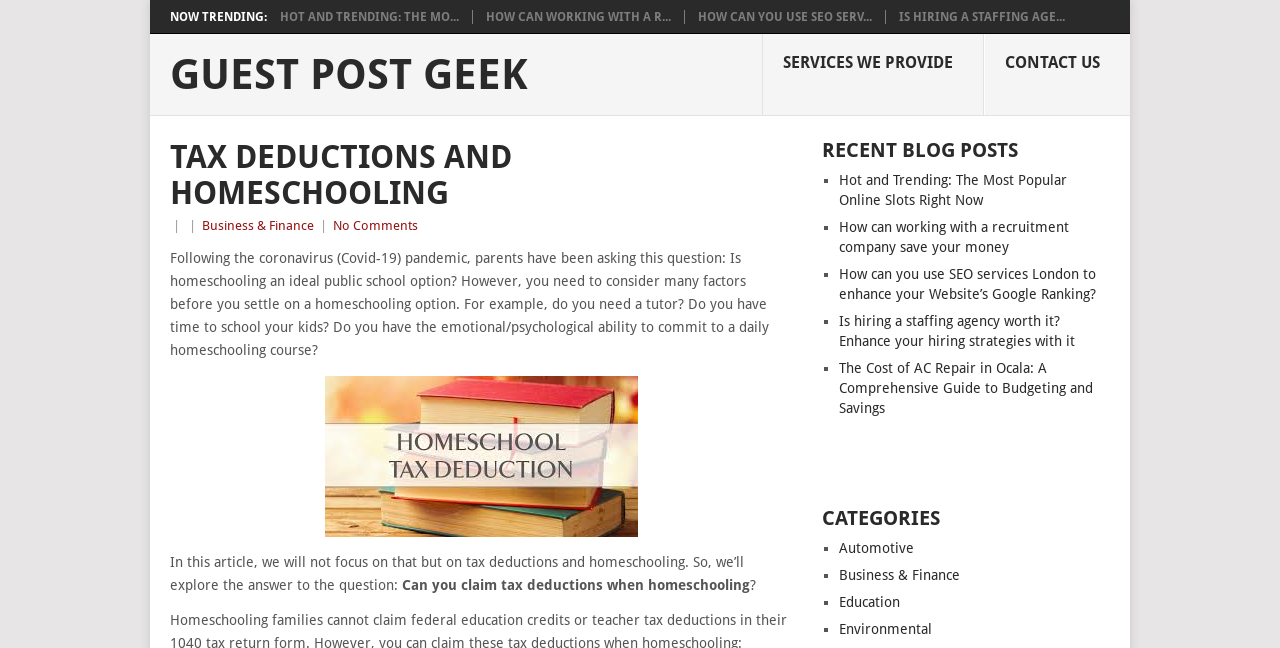Pinpoint the bounding box coordinates of the clickable element to carry out the following instruction: "Explore the 'SERVICES WE PROVIDE' page."

[0.595, 0.053, 0.769, 0.18]